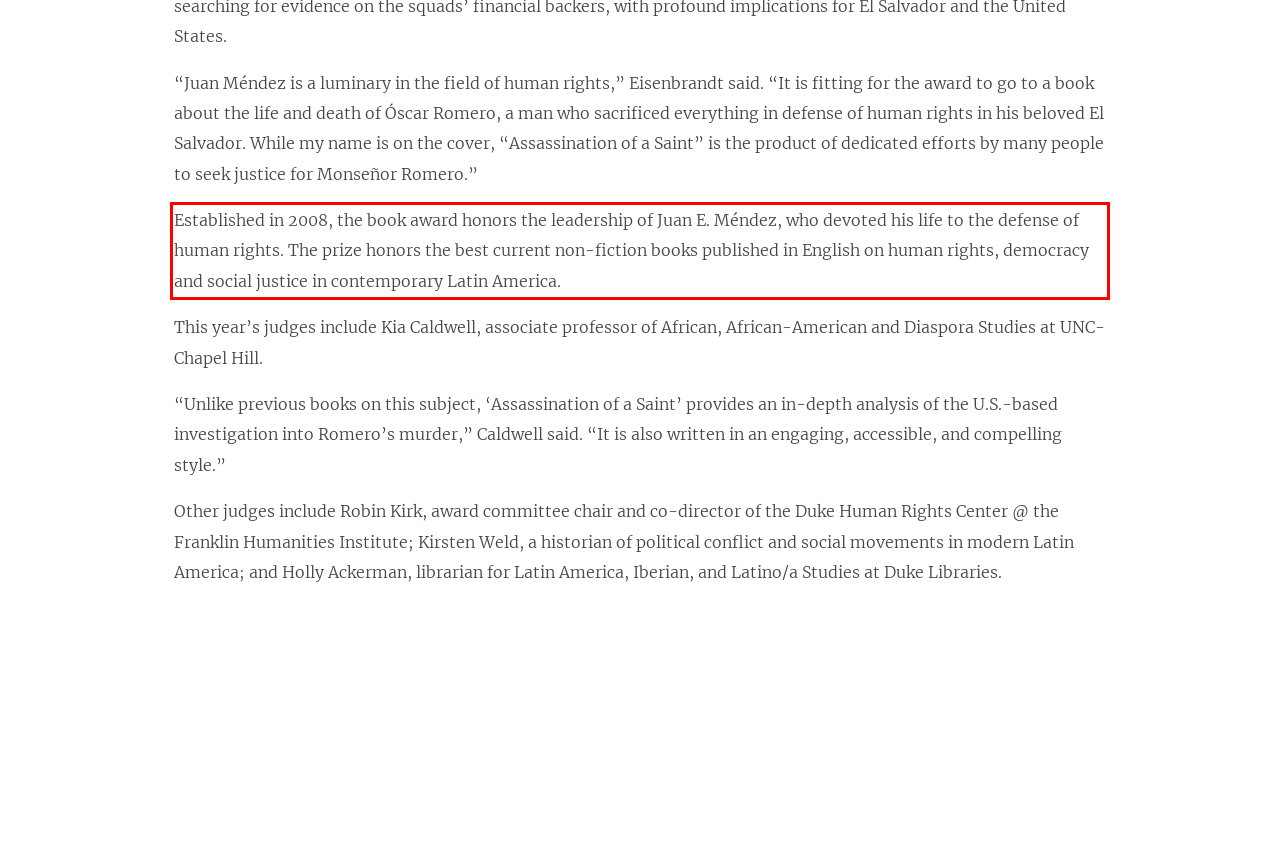Please extract the text content from the UI element enclosed by the red rectangle in the screenshot.

Established in 2008, the book award honors the leadership of Juan E. Méndez, who devoted his life to the defense of human rights. The prize honors the best current non-fiction books published in English on human rights, democracy and social justice in contemporary Latin America.